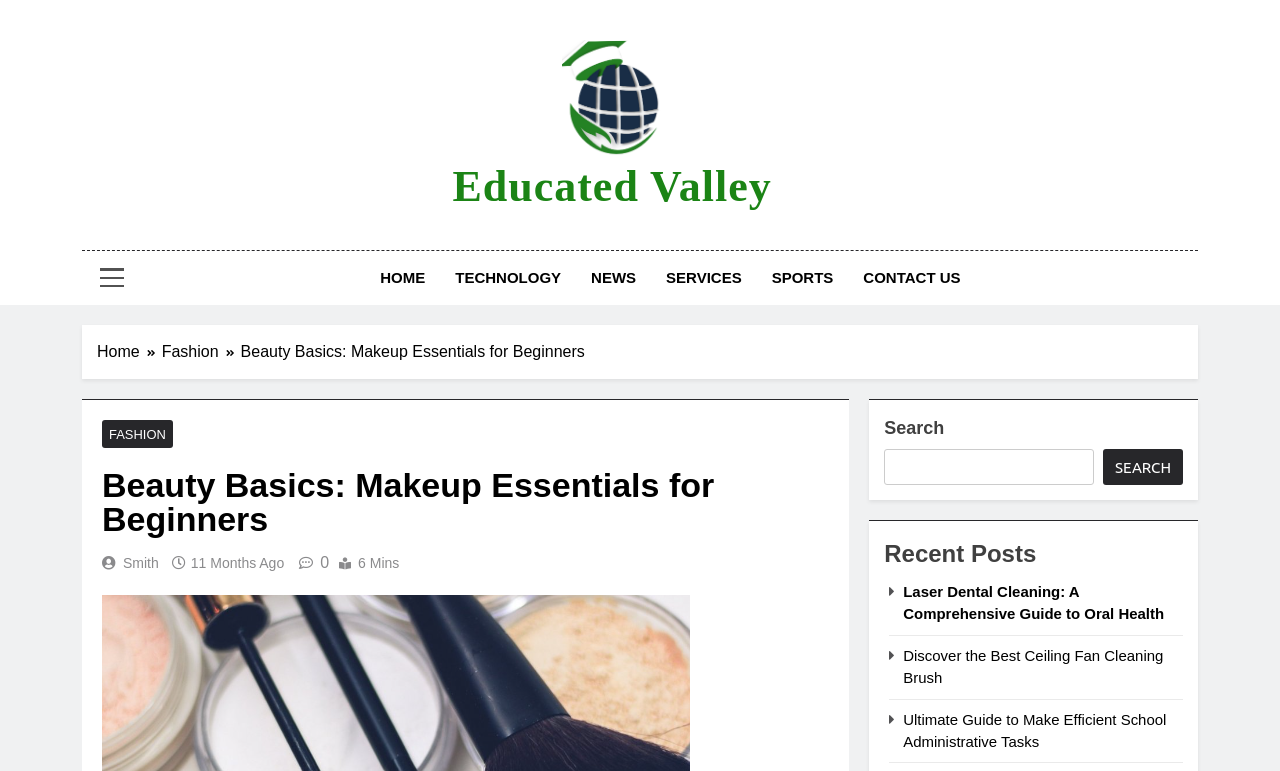Determine the bounding box coordinates of the clickable area required to perform the following instruction: "go to home page". The coordinates should be represented as four float numbers between 0 and 1: [left, top, right, bottom].

[0.285, 0.325, 0.344, 0.395]